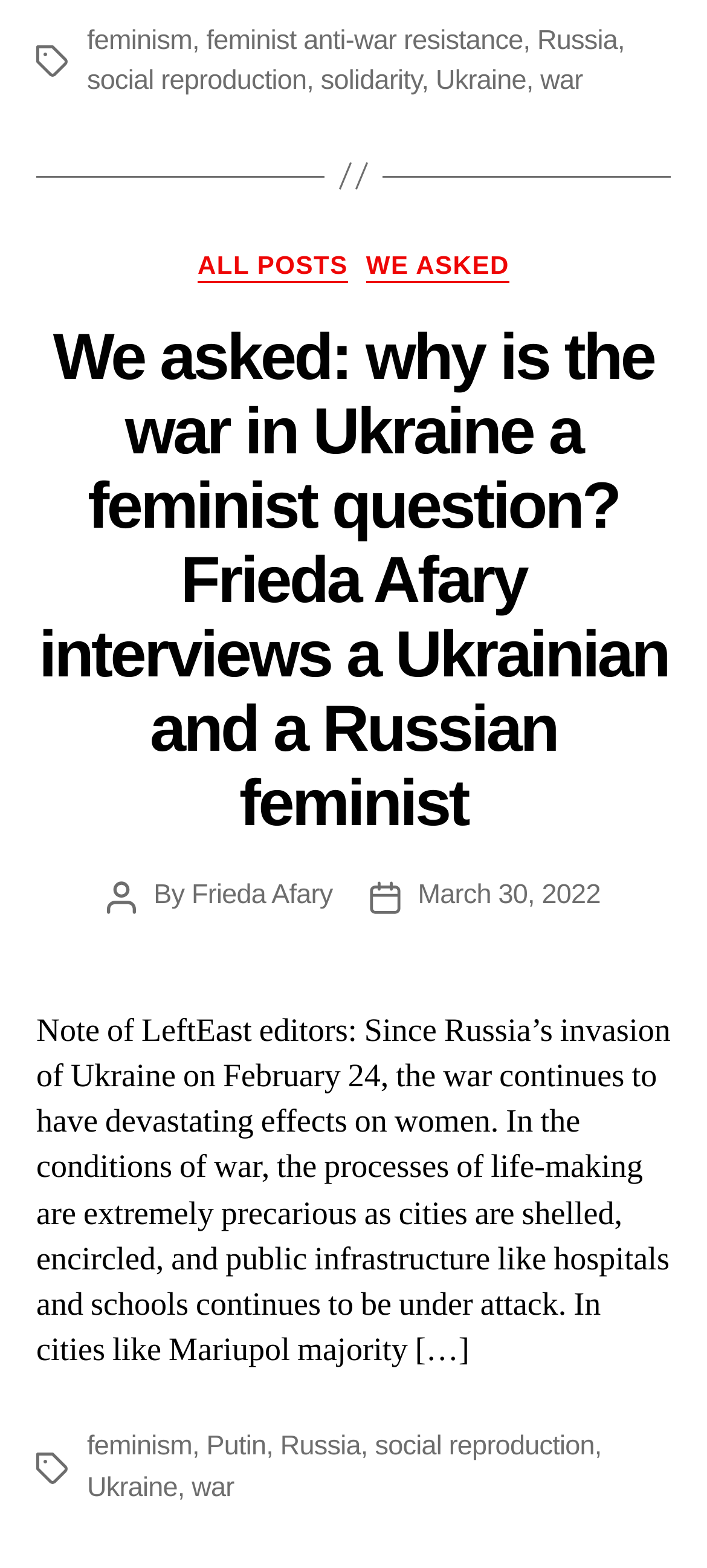Please identify the bounding box coordinates of the element's region that should be clicked to execute the following instruction: "Click on the 'feminism' tag". The bounding box coordinates must be four float numbers between 0 and 1, i.e., [left, top, right, bottom].

[0.123, 0.016, 0.272, 0.036]